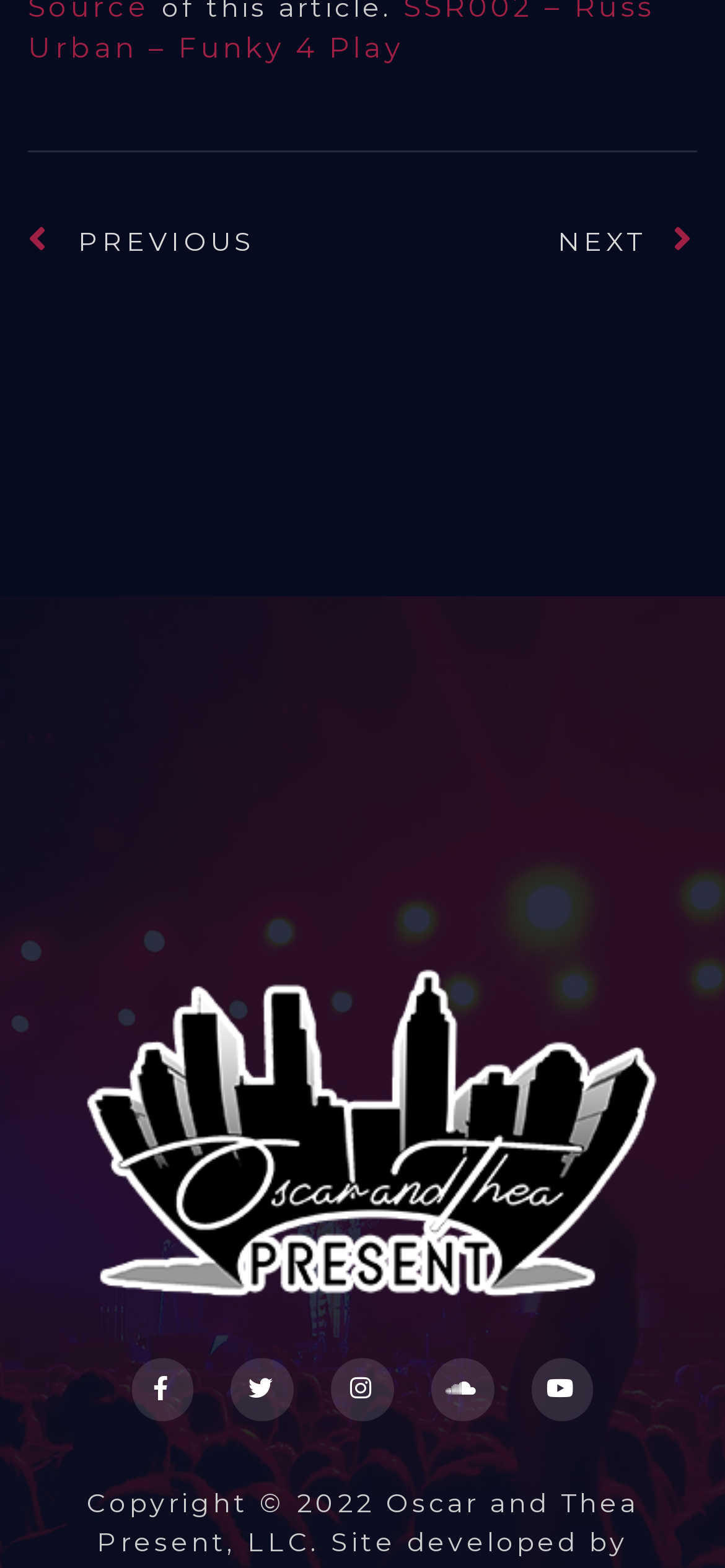Determine the bounding box coordinates of the element's region needed to click to follow the instruction: "Click the Home button". Provide these coordinates as four float numbers between 0 and 1, formatted as [left, top, right, bottom].

None